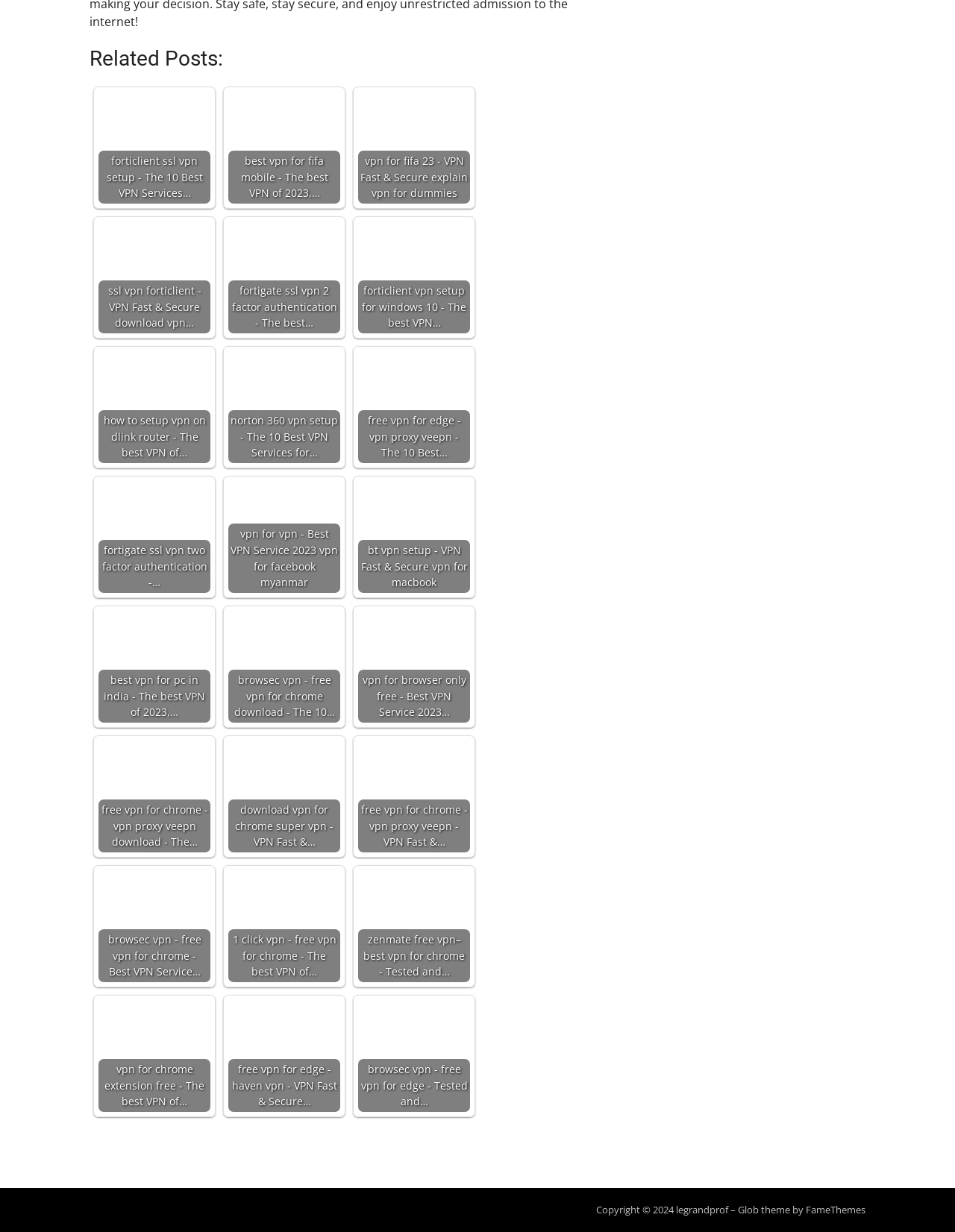Provide a one-word or brief phrase answer to the question:
What is the last link about?

vpn for edge